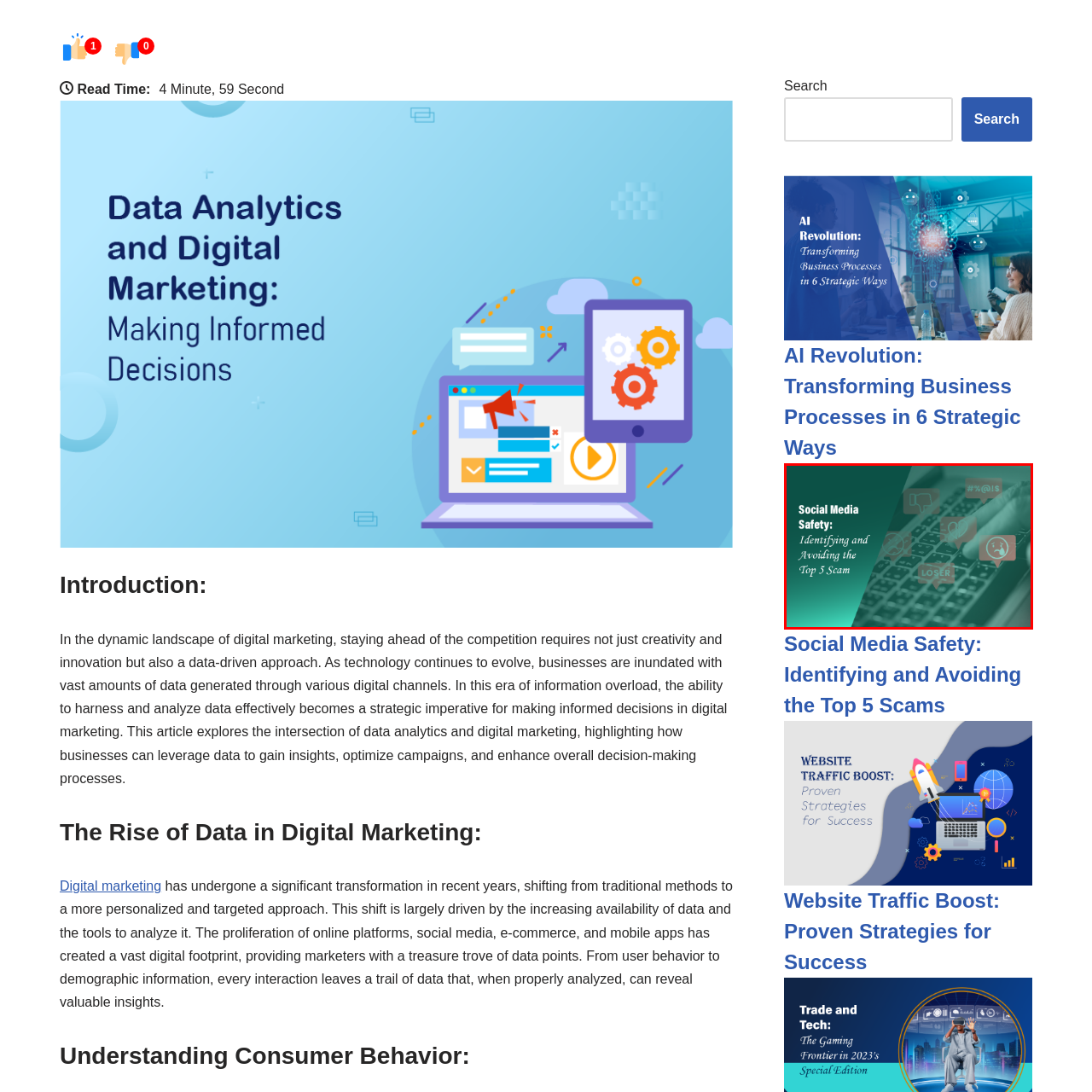What is the hand poised above in the image?
Look closely at the image within the red bounding box and respond to the question with one word or a brief phrase.

A keyboard